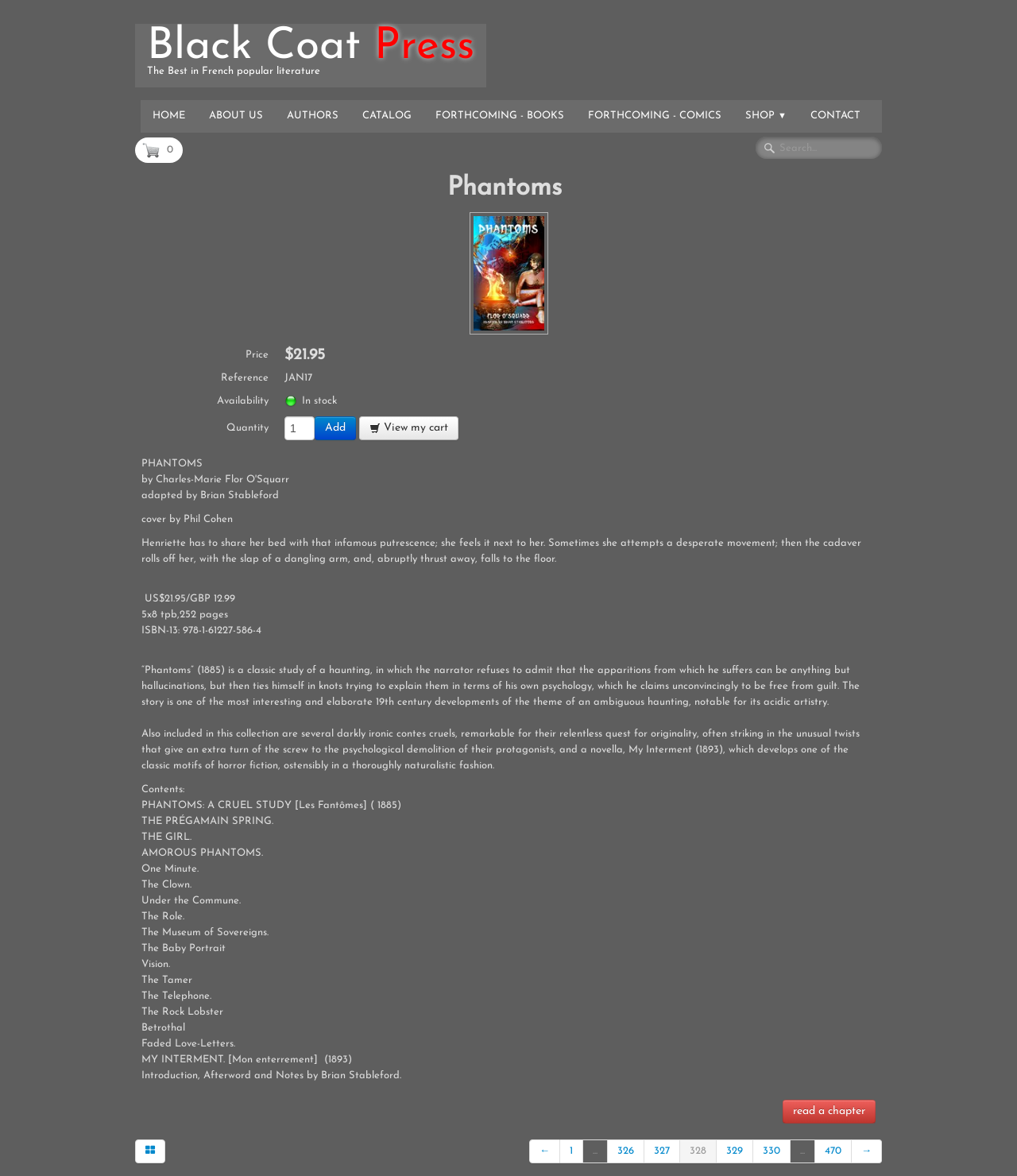Given the element description, predict the bounding box coordinates in the format (top-left x, top-left y, bottom-right x, bottom-right y), using floating point numbers between 0 and 1: Shop ▼

[0.721, 0.085, 0.785, 0.113]